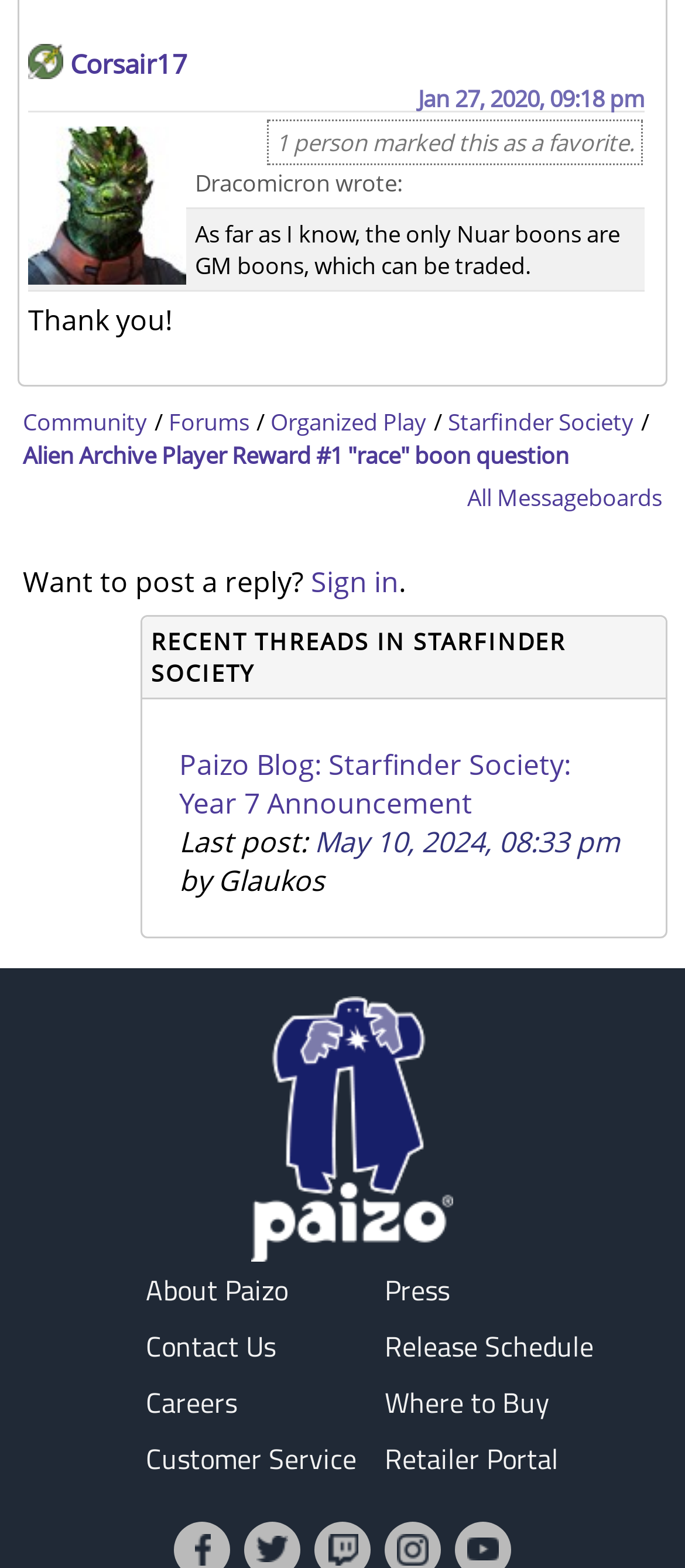Bounding box coordinates should be in the format (top-left x, top-left y, bottom-right x, bottom-right y) and all values should be floating point numbers between 0 and 1. Determine the bounding box coordinate for the UI element described as: Forums

[0.246, 0.259, 0.364, 0.279]